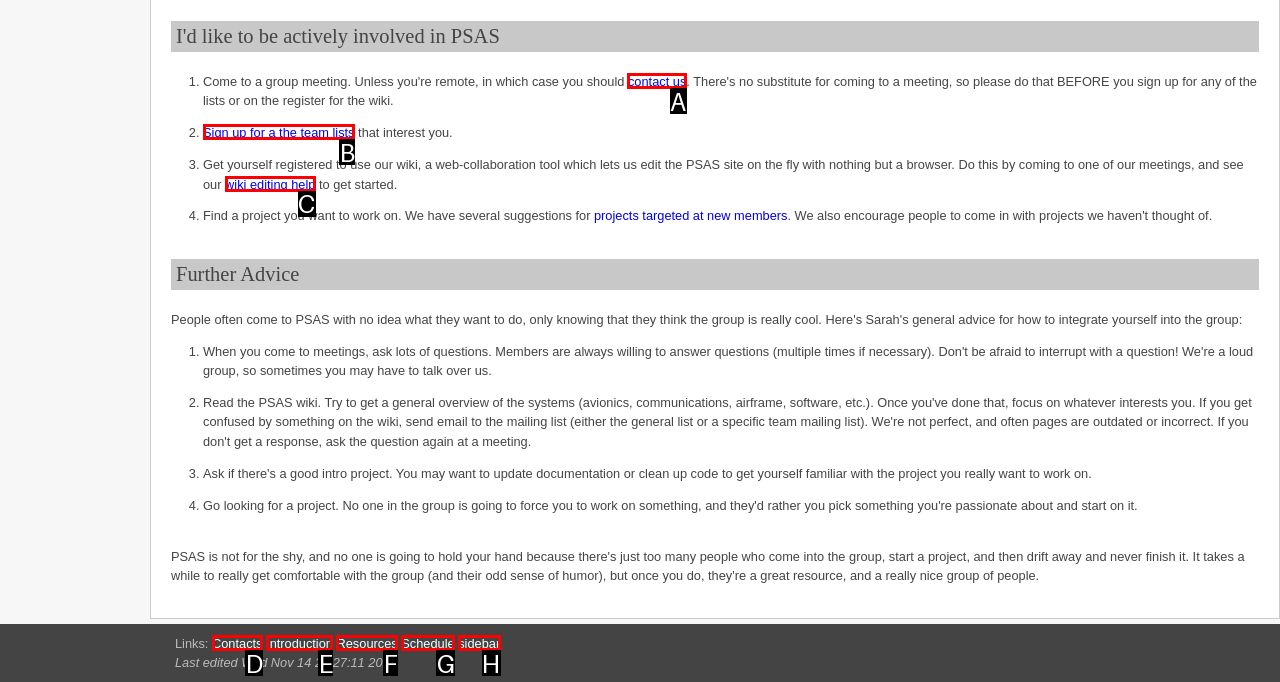Identify the option that corresponds to: Schedule
Respond with the corresponding letter from the choices provided.

G